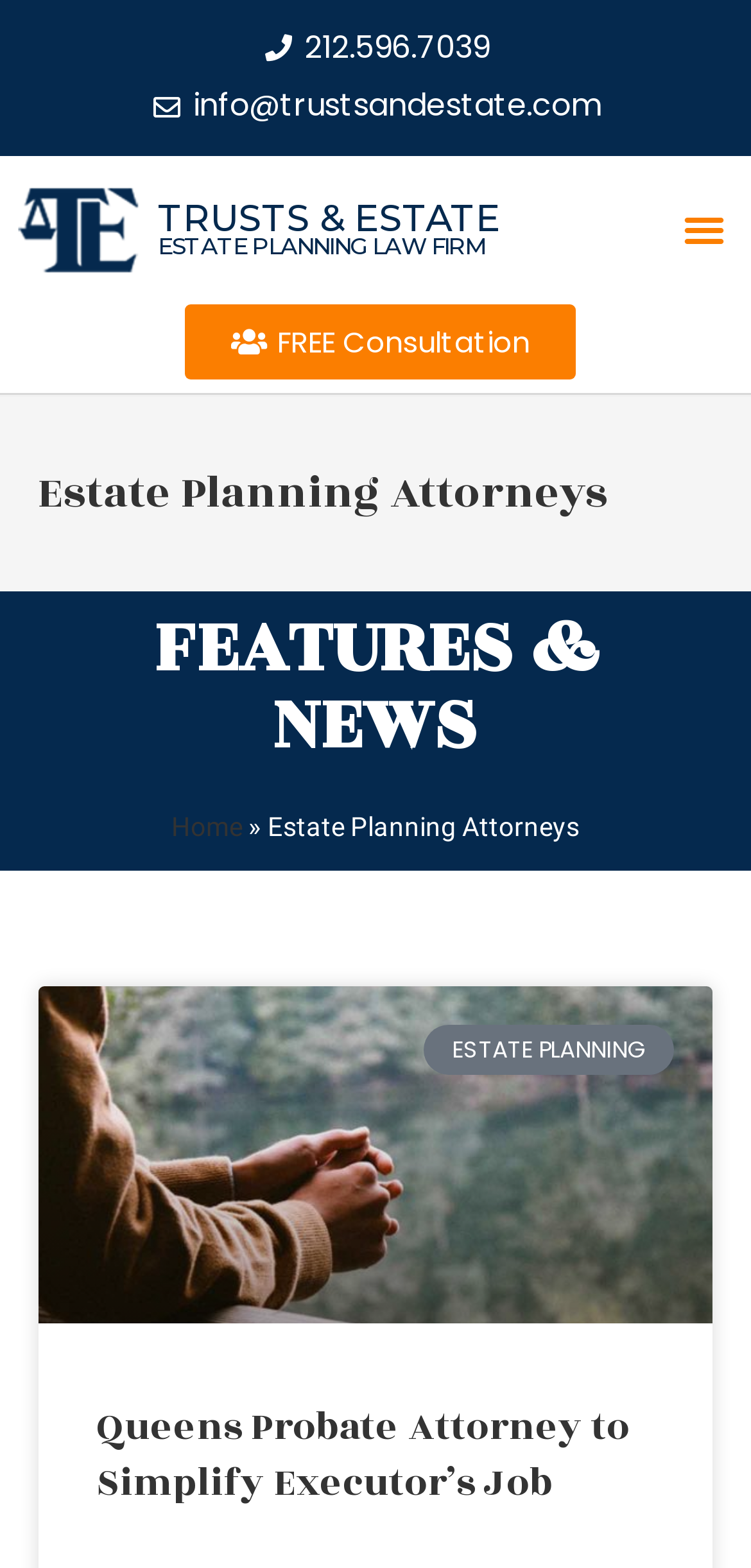Look at the image and give a detailed response to the following question: What is the email address to contact?

I found the email address by looking at the top section of the webpage, where the contact information is usually placed. The email address is displayed as a link, which is a common way to format contact information on a website.